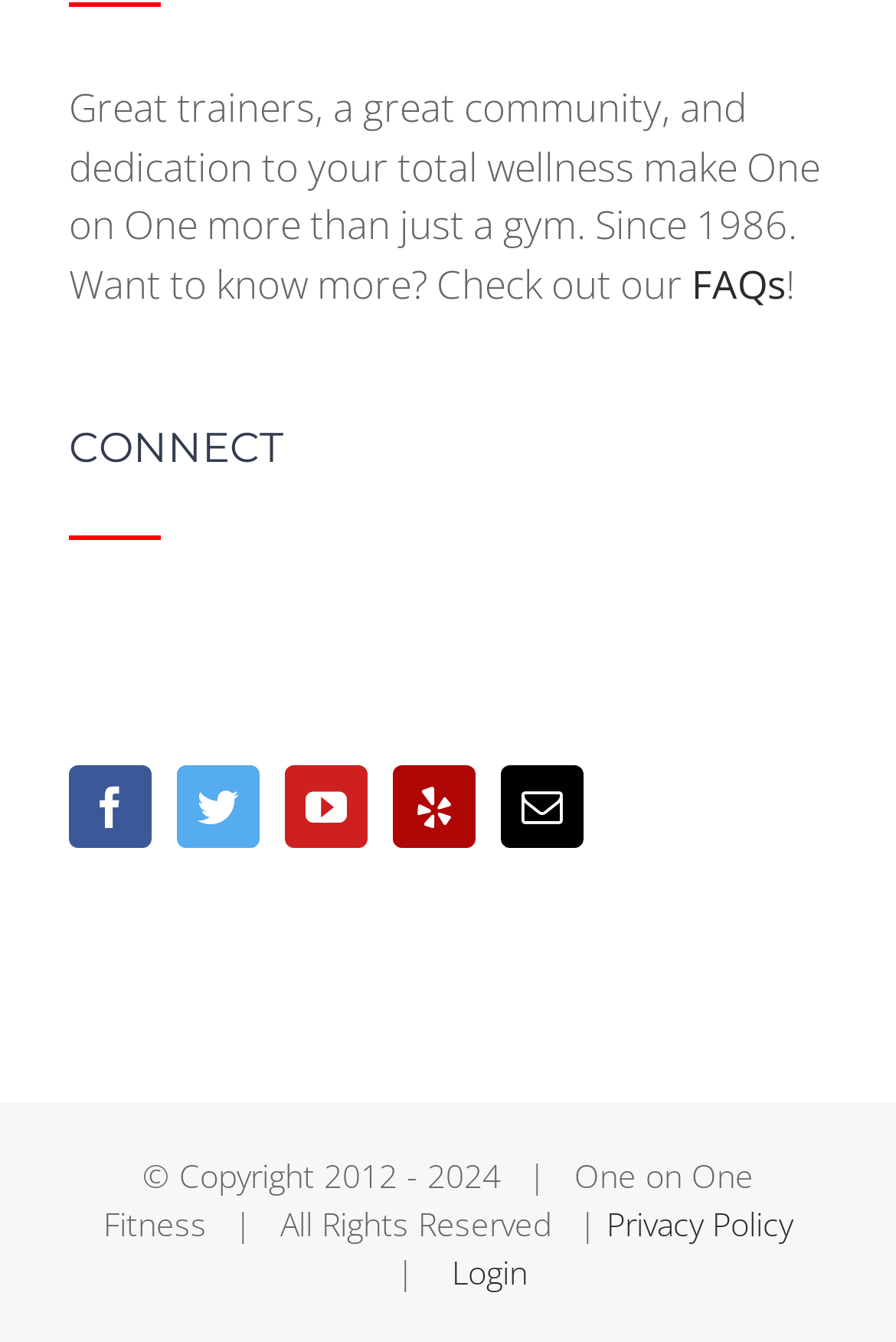Identify the bounding box coordinates for the UI element described as: "aria-label="Mail"".

[0.559, 0.57, 0.651, 0.632]